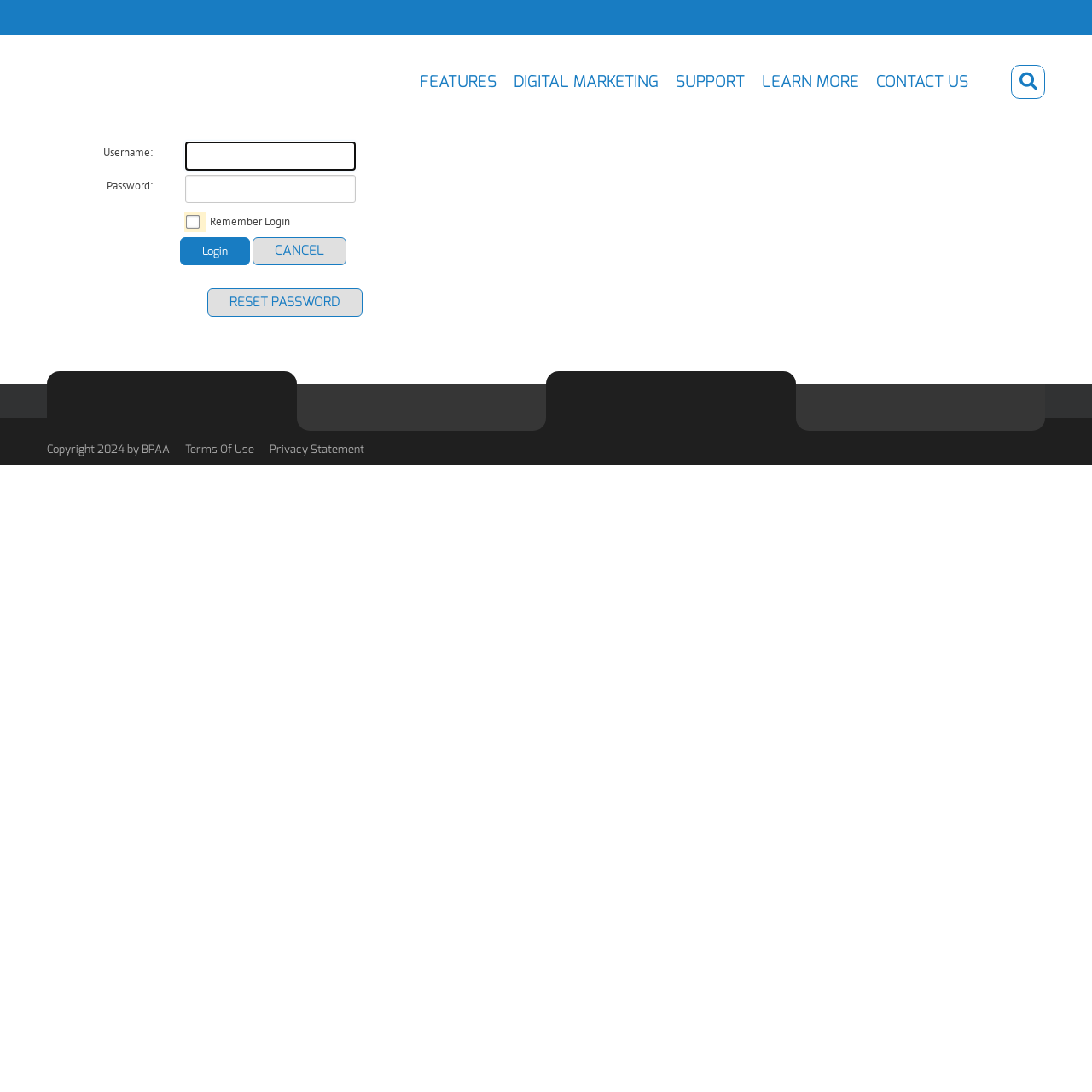Bounding box coordinates should be in the format (top-left x, top-left y, bottom-right x, bottom-right y) and all values should be floating point numbers between 0 and 1. Determine the bounding box coordinate for the UI element described as: parent_node: Username: name="dnn$ctr$Login$Login_DNN$txtUsername"

[0.17, 0.13, 0.326, 0.156]